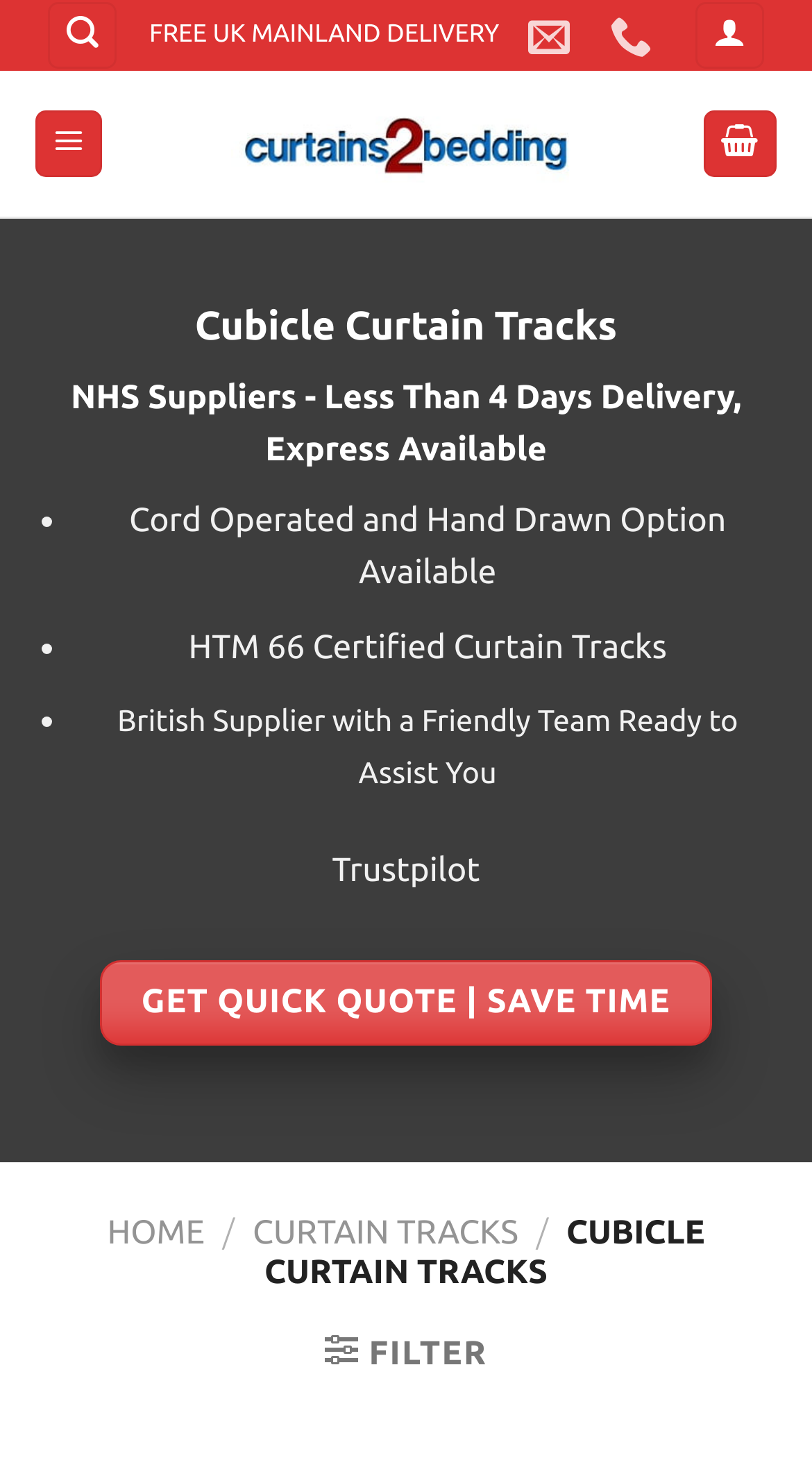Please provide a one-word or short phrase answer to the question:
What is the purpose of the 'GET QUICK QUOTE' button?

To save time